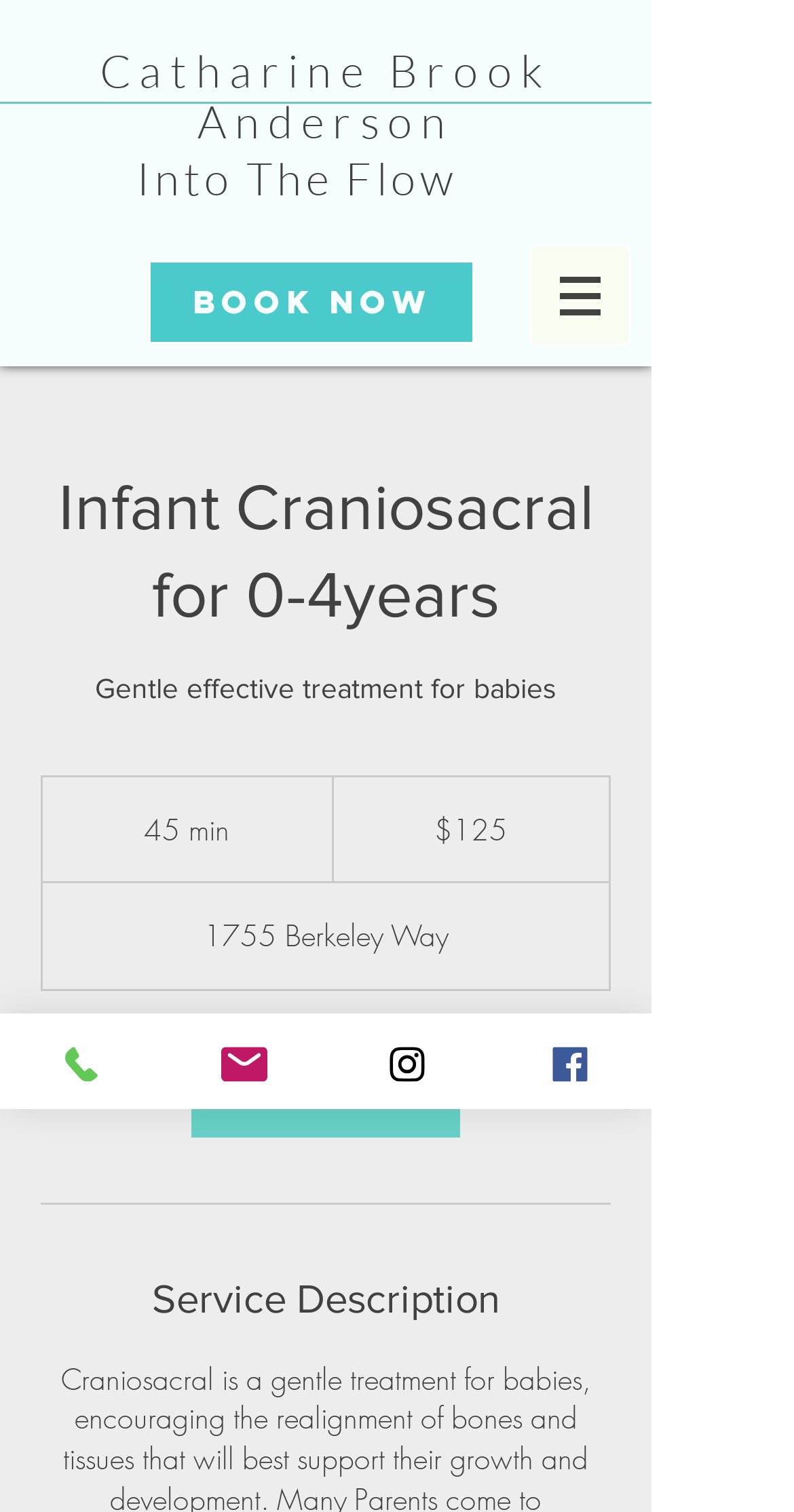Use the information in the screenshot to answer the question comprehensively: What is the location of the service?

The location of the service can be found in the section describing the service, where it says '1755 Berkeley Way' in a static text element.